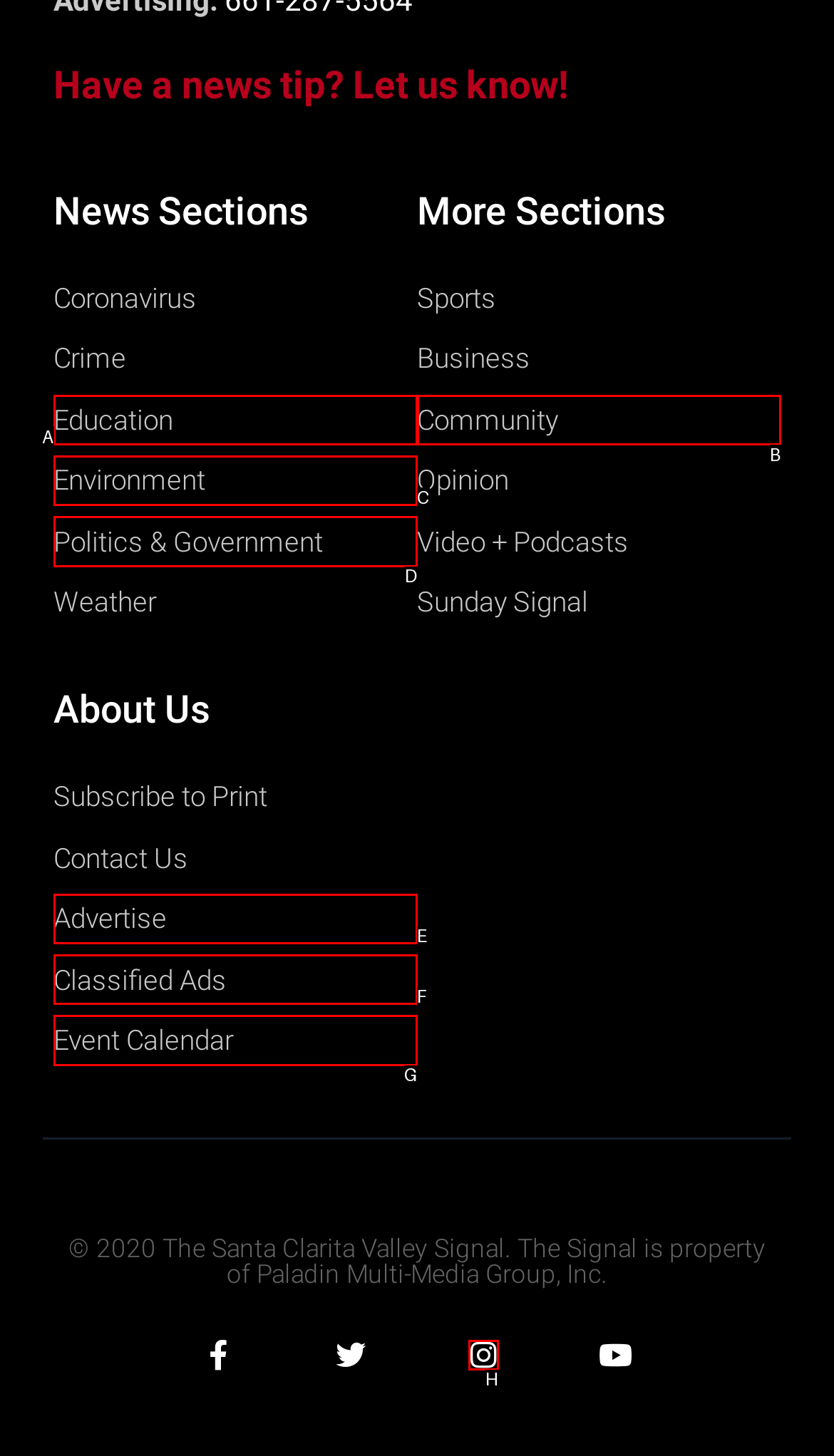Determine which HTML element matches the given description: Politics & Government. Provide the corresponding option's letter directly.

D